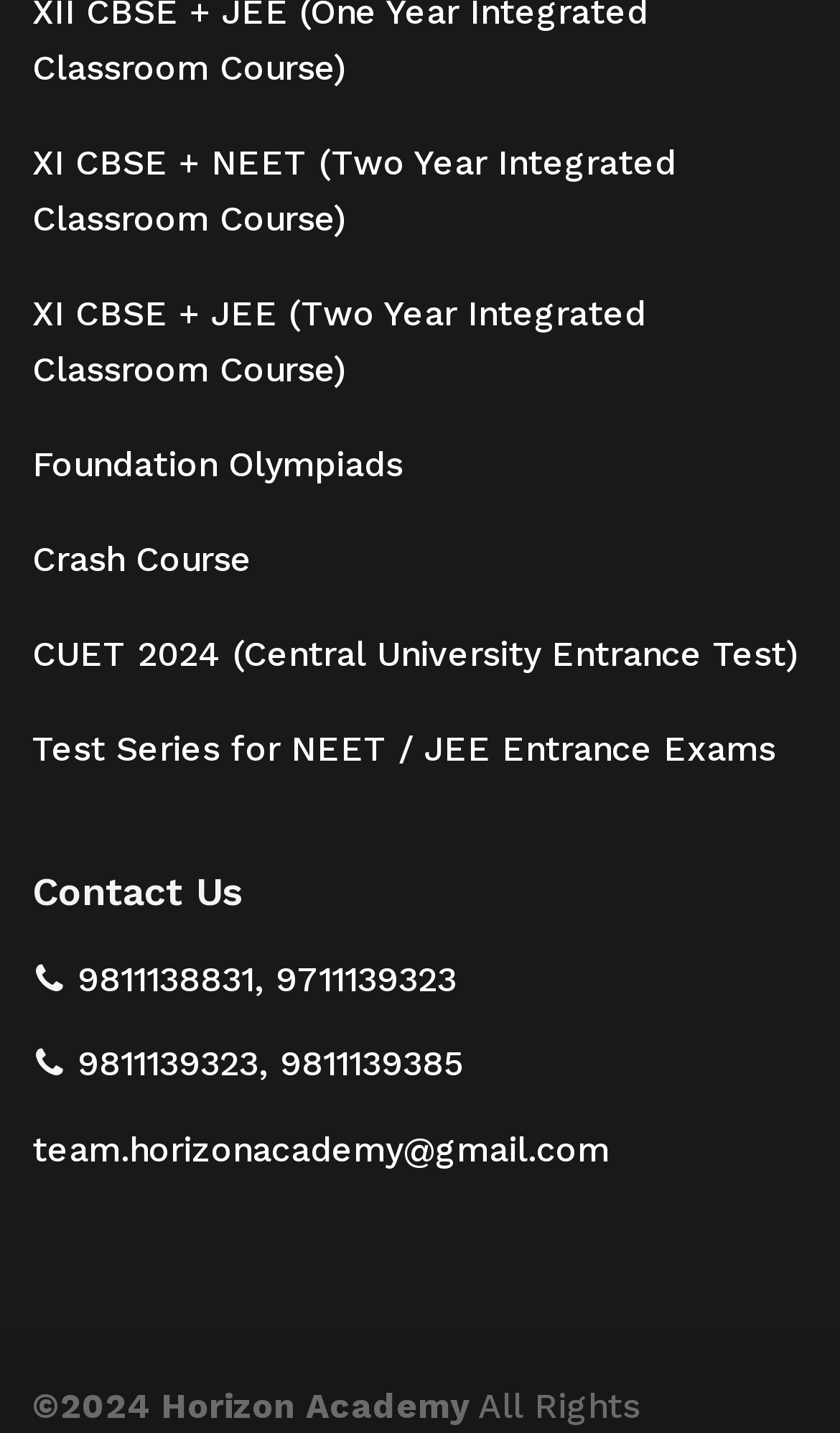What is the name of the academy?
Please describe in detail the information shown in the image to answer the question.

The name of the academy is 'Horizon Academy', which can be found in the copyright notice at the bottom of the webpage, '©2024 Horizon Academy'.